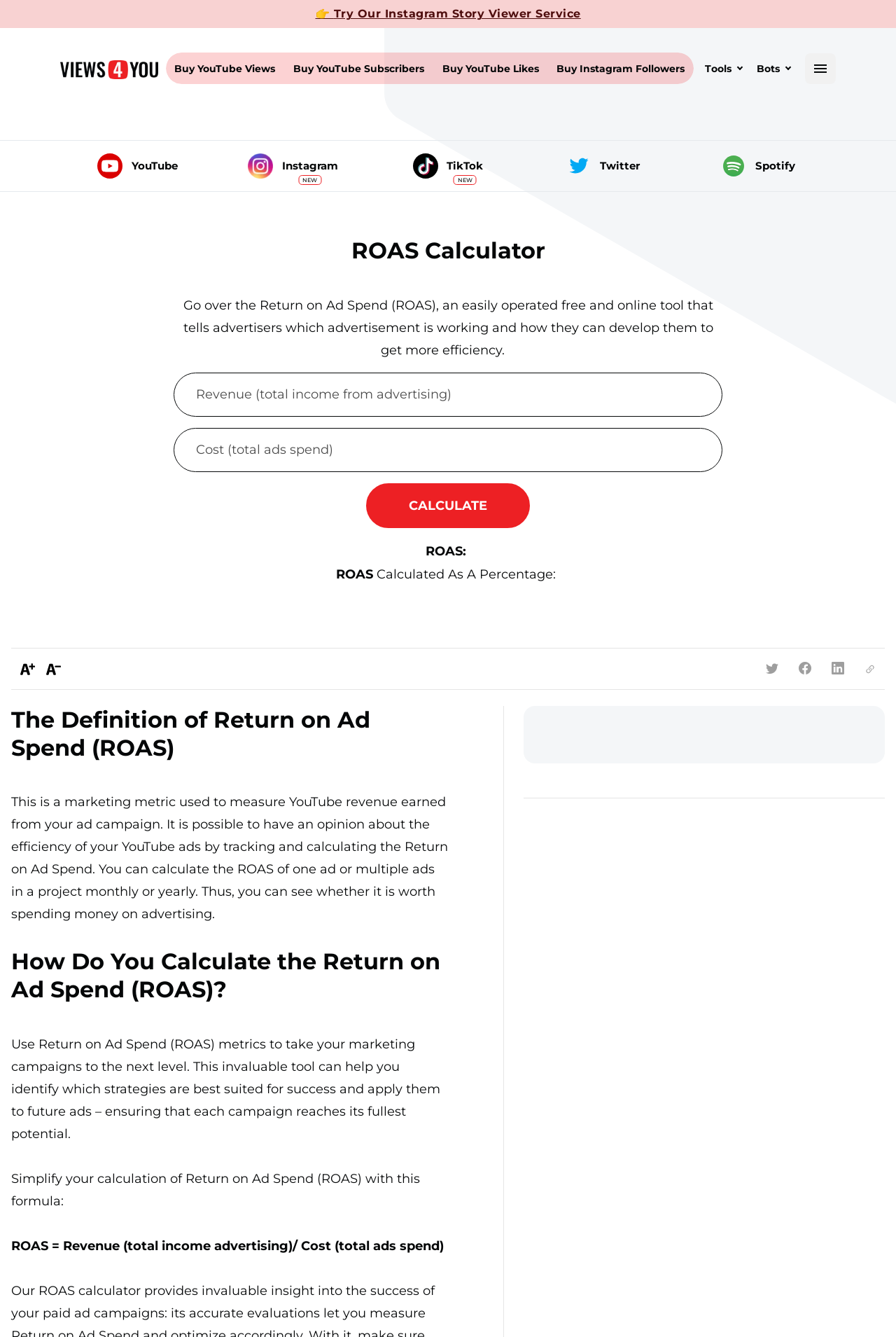Please locate the bounding box coordinates of the element that should be clicked to achieve the given instruction: "Click the 'CALCULATE' button".

[0.408, 0.362, 0.592, 0.395]